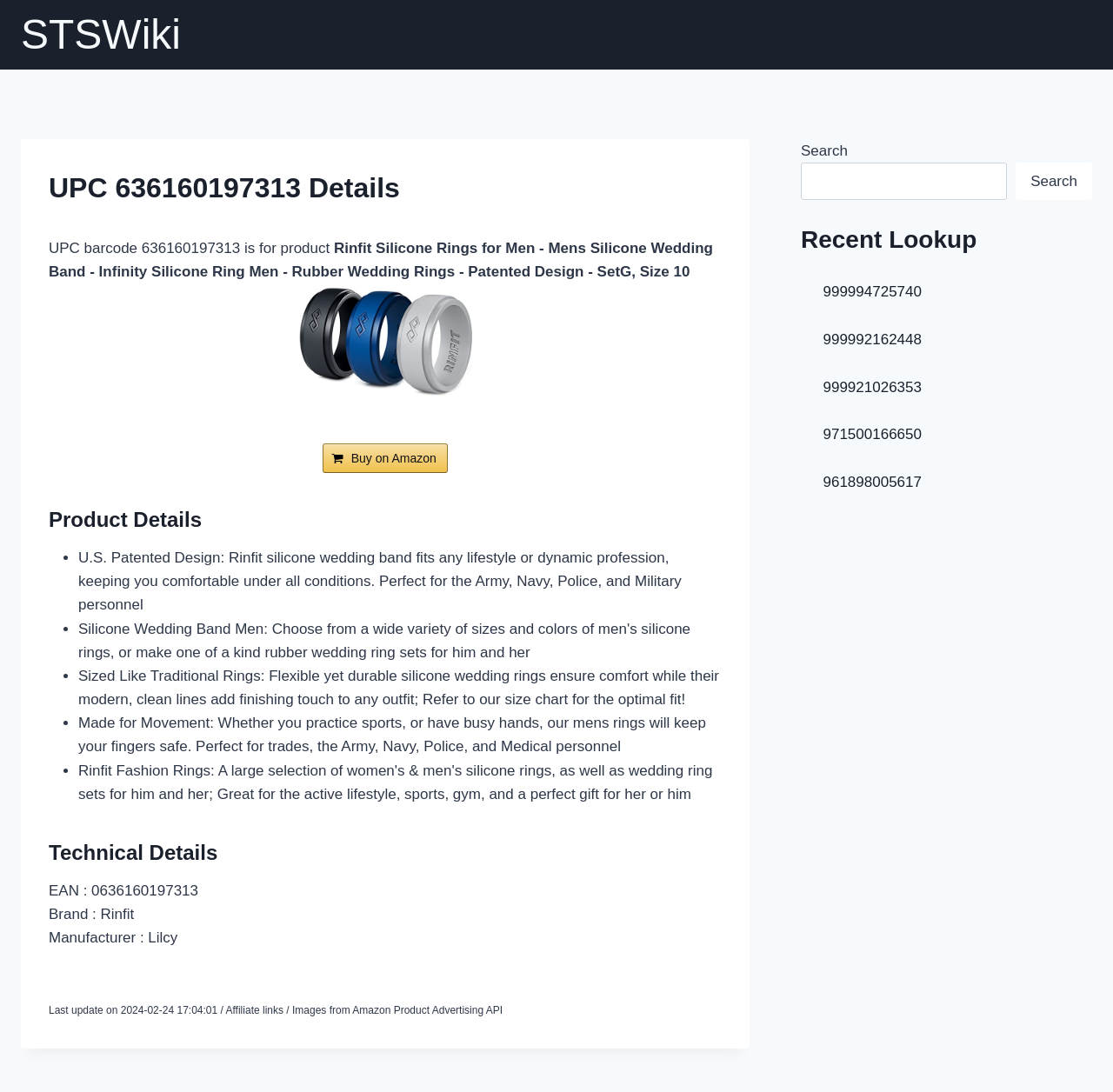Please look at the image and answer the question with a detailed explanation: What is the product name?

The product name can be found in the article section, which is a child element of the root element. The product name is mentioned in the StaticText element with the text 'Rinfit Silicone Rings for Men - Mens Silicone Wedding Band - Infinity Silicone Ring Men - Rubber Wedding Rings - Patented Design - SetG, Size 10'.